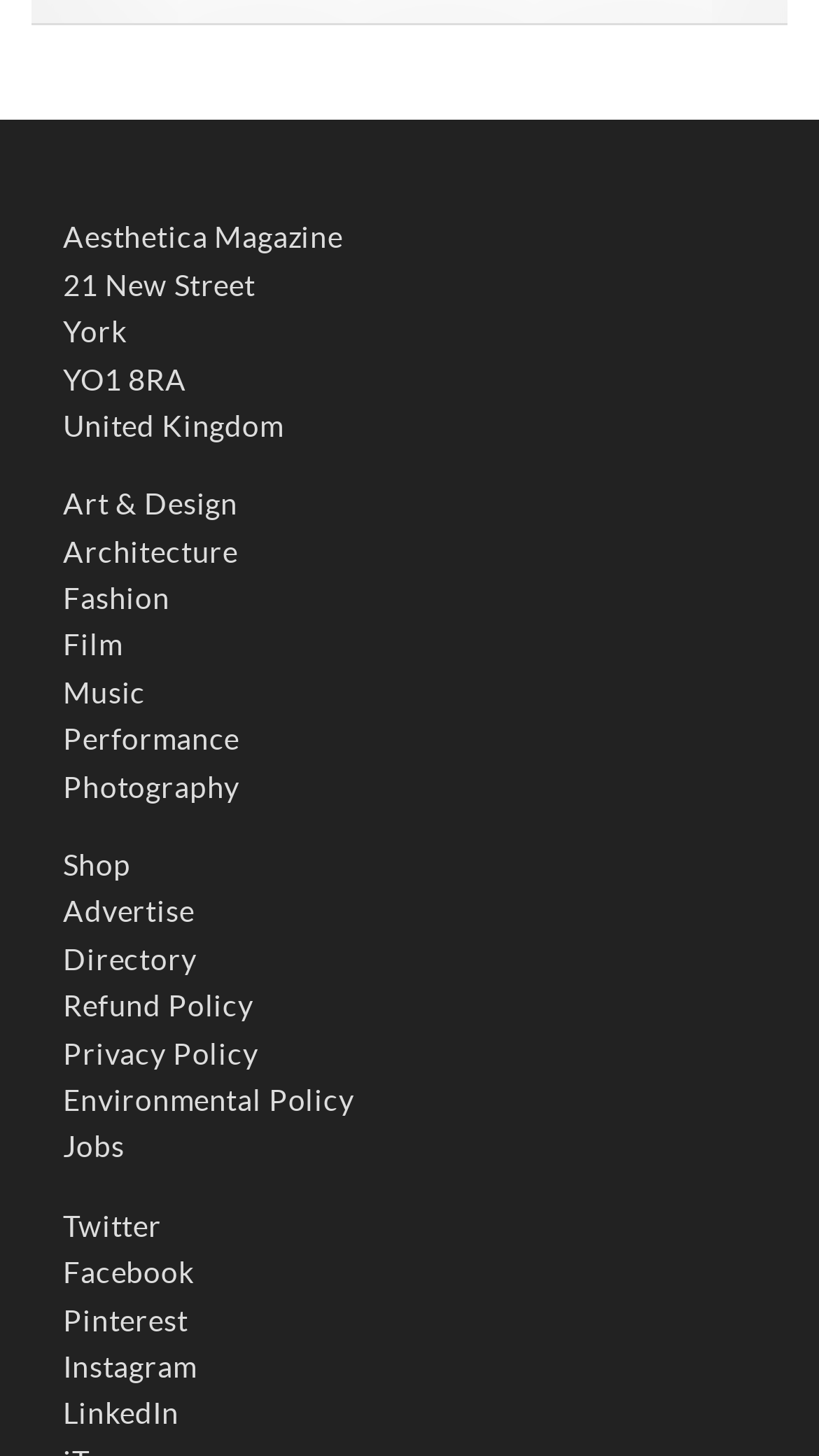Could you locate the bounding box coordinates for the section that should be clicked to accomplish this task: "Click on Art & Design".

[0.077, 0.335, 0.291, 0.358]